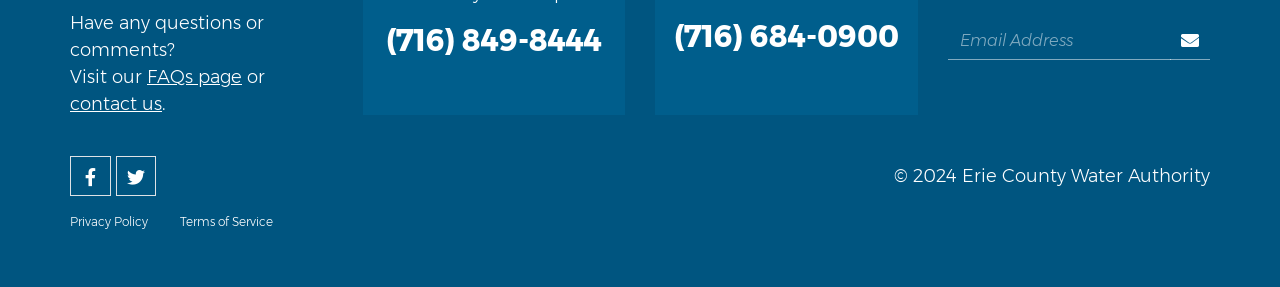Give a one-word or short phrase answer to this question: 
What social media platforms are linked?

Facebook, Twitter